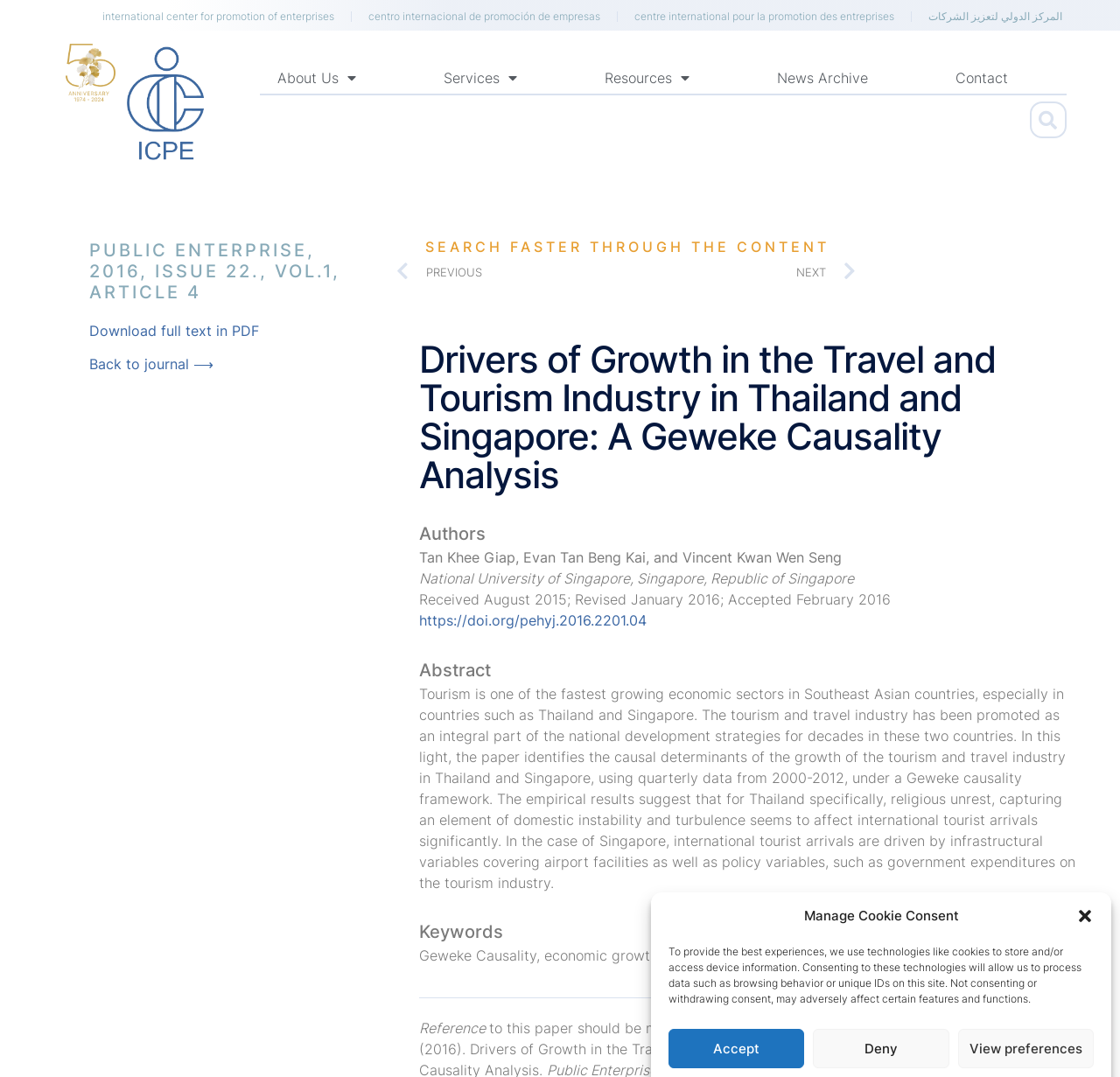Pinpoint the bounding box coordinates of the element to be clicked to execute the instruction: "View previous article".

[0.354, 0.243, 0.559, 0.263]